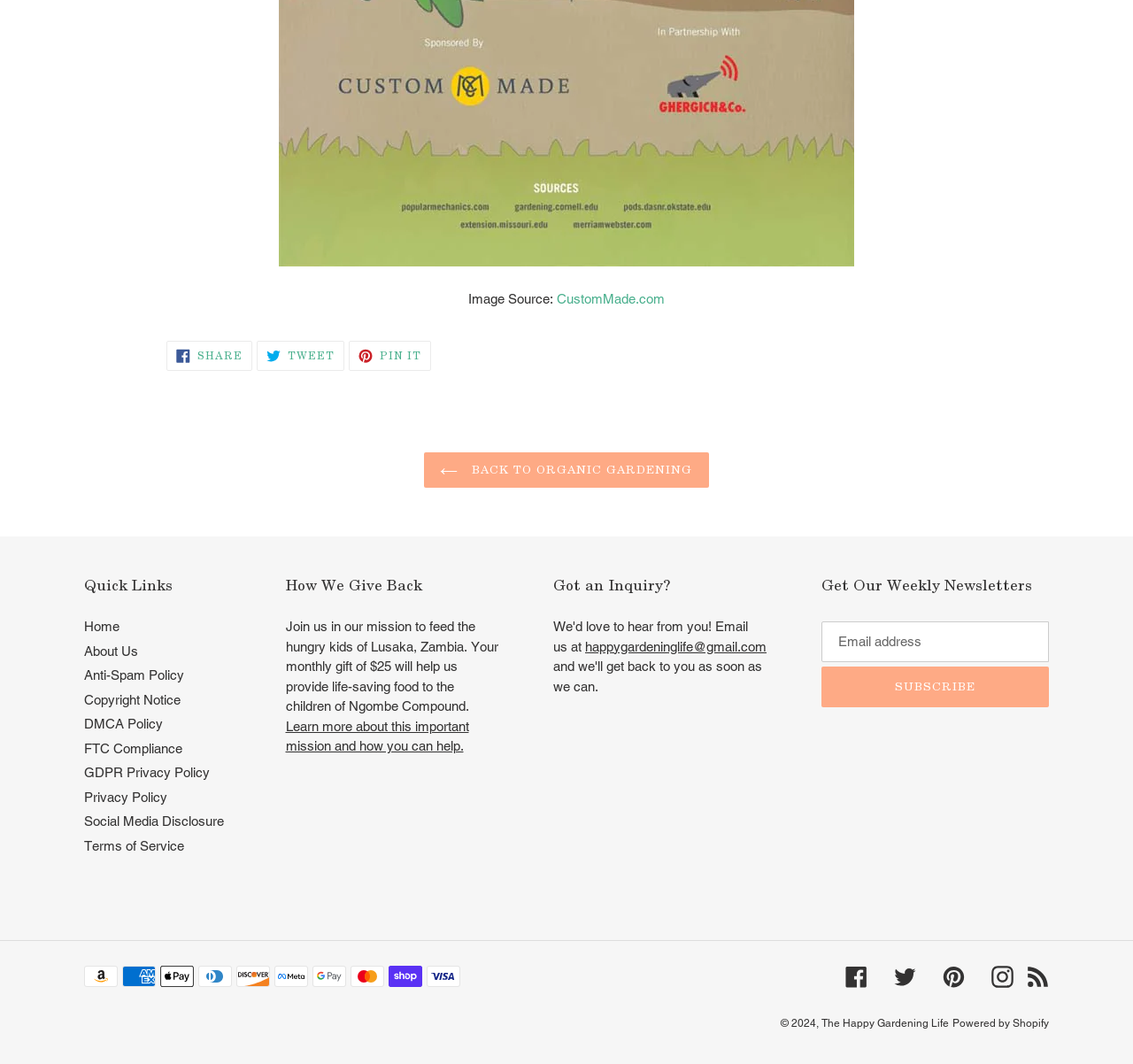Given the webpage screenshot, identify the bounding box of the UI element that matches this description: "DMCA Policy".

[0.074, 0.673, 0.144, 0.687]